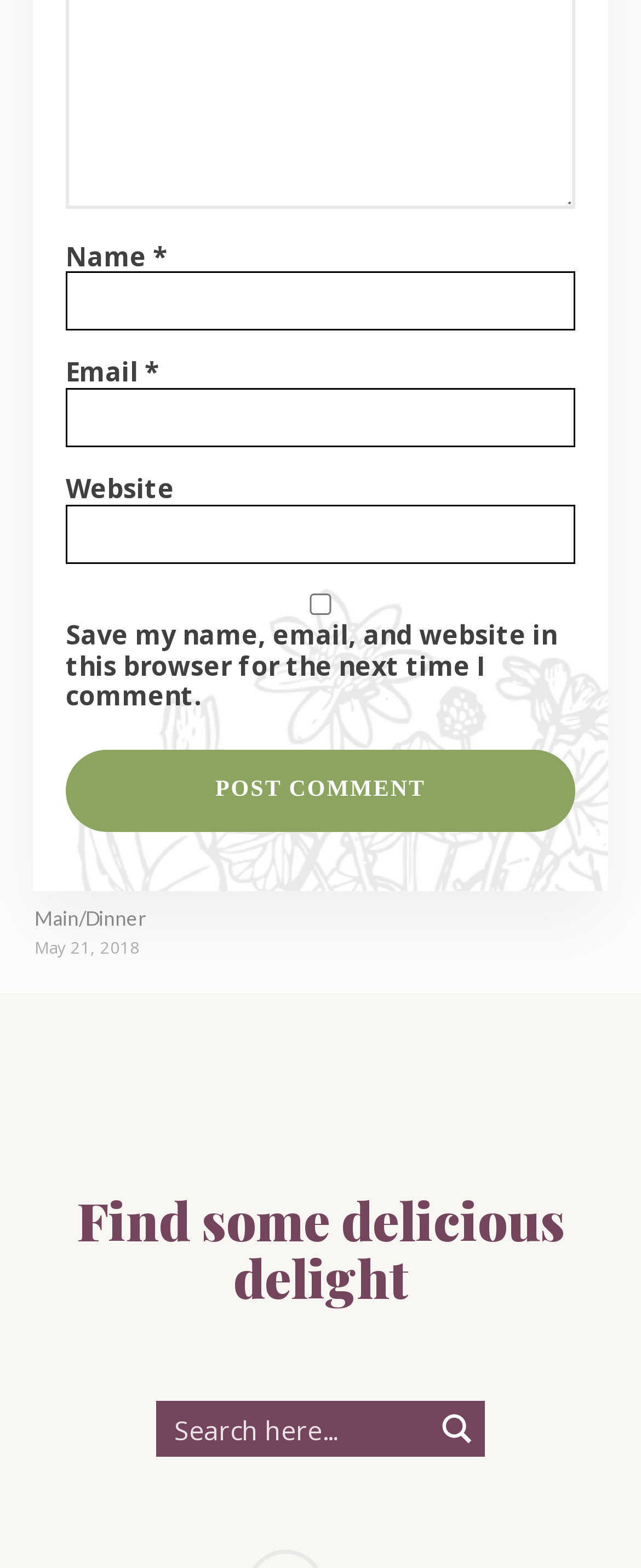Is the 'Save my name...' checkbox checked?
Please provide a single word or phrase as your answer based on the screenshot.

No